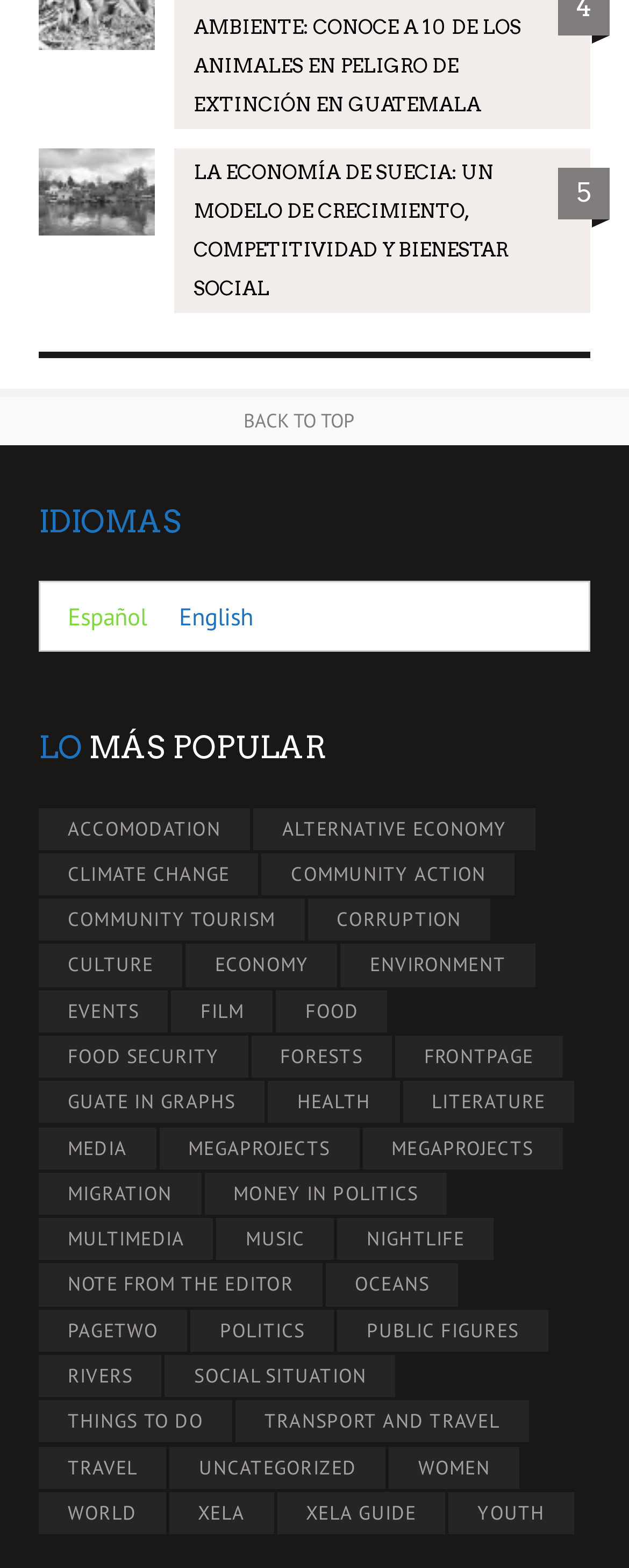Determine the bounding box of the UI element mentioned here: "Megaprojects". The coordinates must be in the format [left, top, right, bottom] with values ranging from 0 to 1.

[0.253, 0.719, 0.571, 0.746]